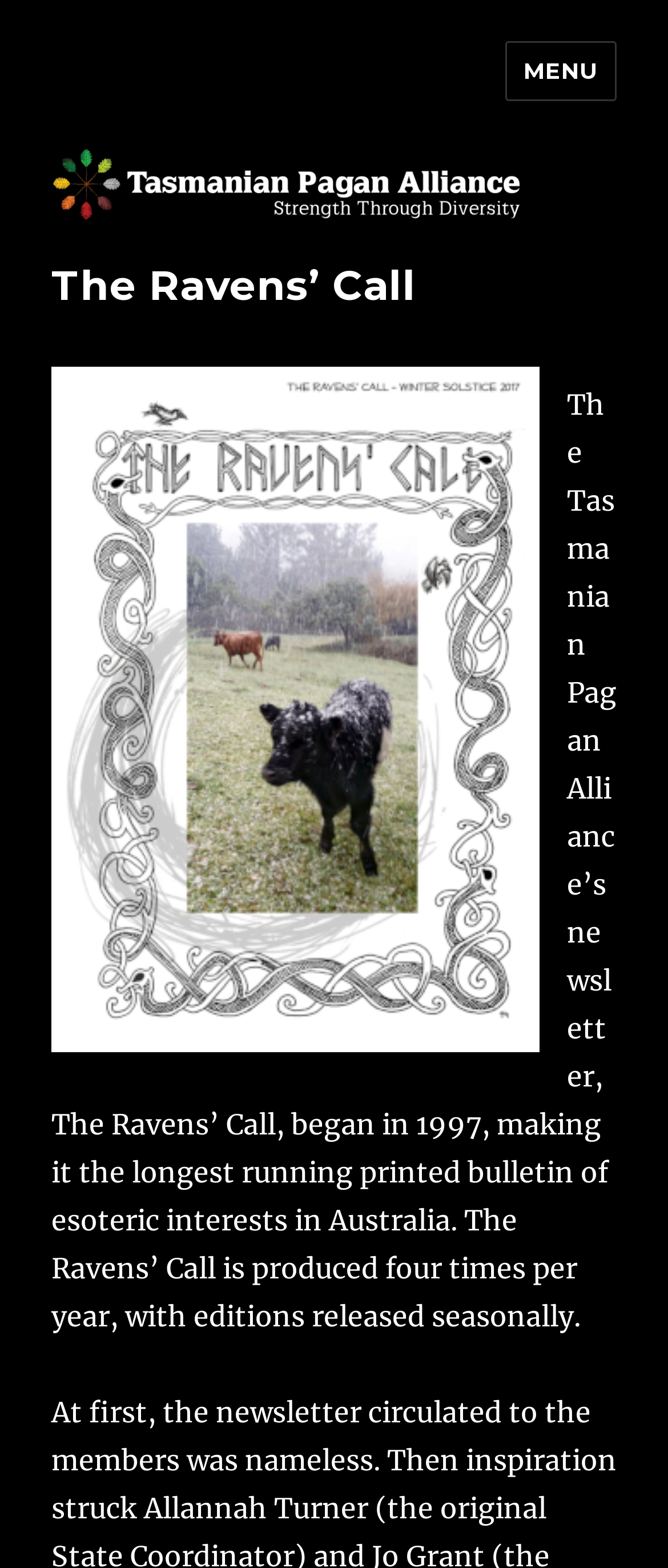How often is the newsletter produced?
Please use the image to provide a one-word or short phrase answer.

Four times per year